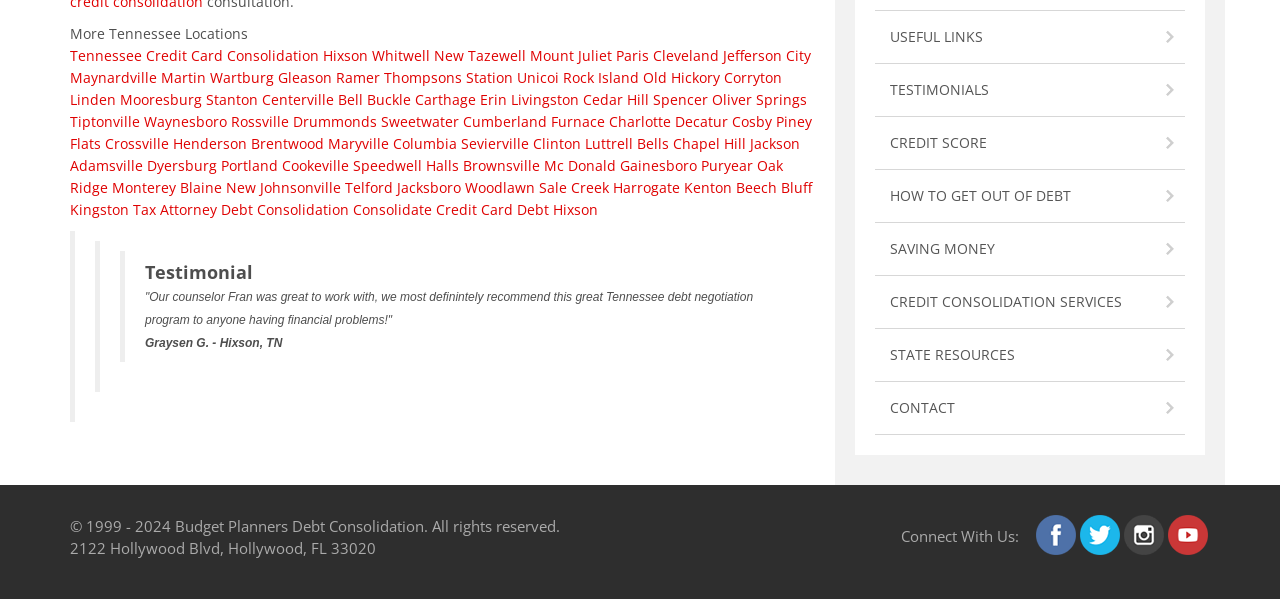Analyze the image and provide a detailed answer to the question: What is the last location listed?

The last location listed is 'Beech Bluff' which is a link element with bounding box coordinates [0.575, 0.297, 0.634, 0.329].